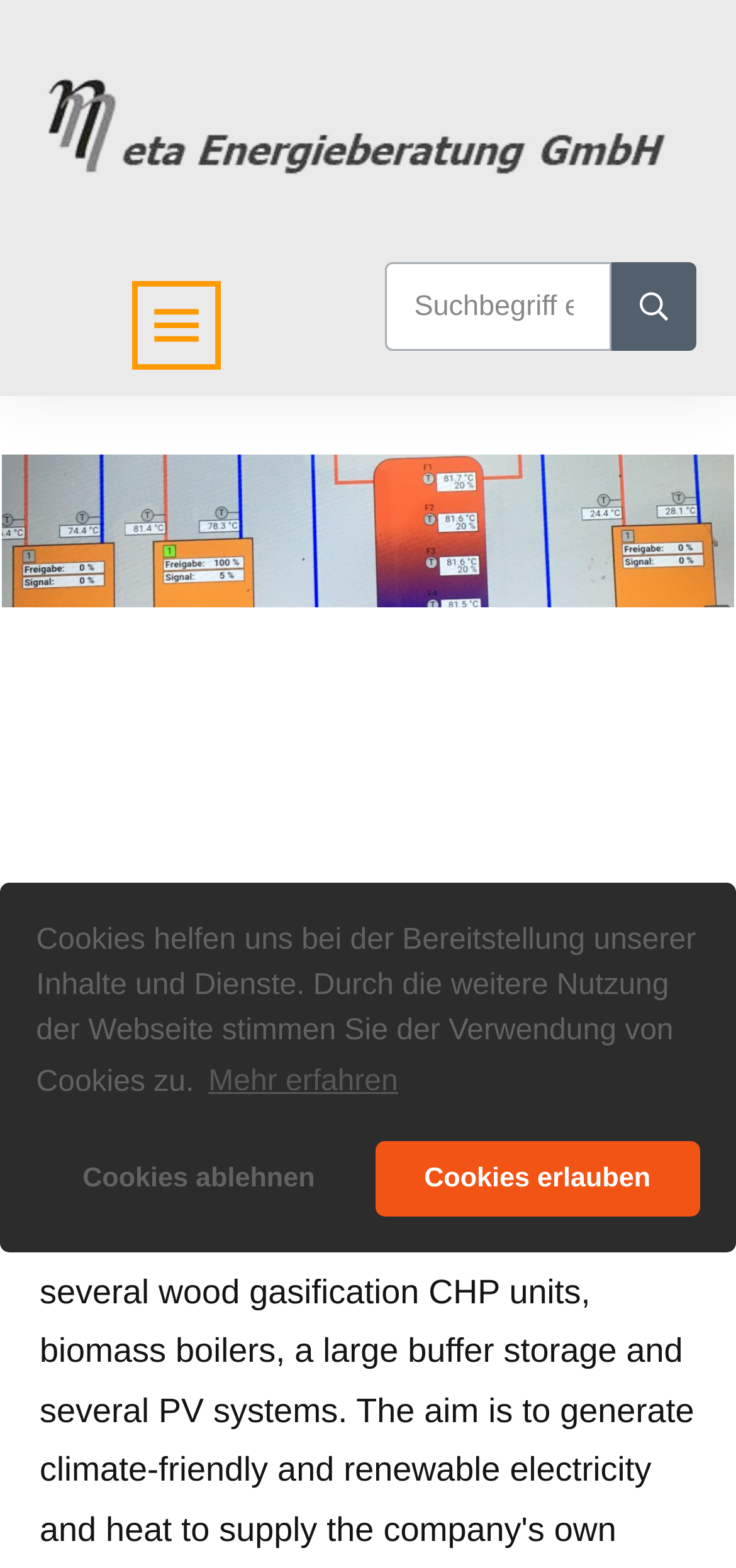Please give a concise answer to this question using a single word or phrase: 
What is the shape of the image at the top of the webpage?

Rectangular